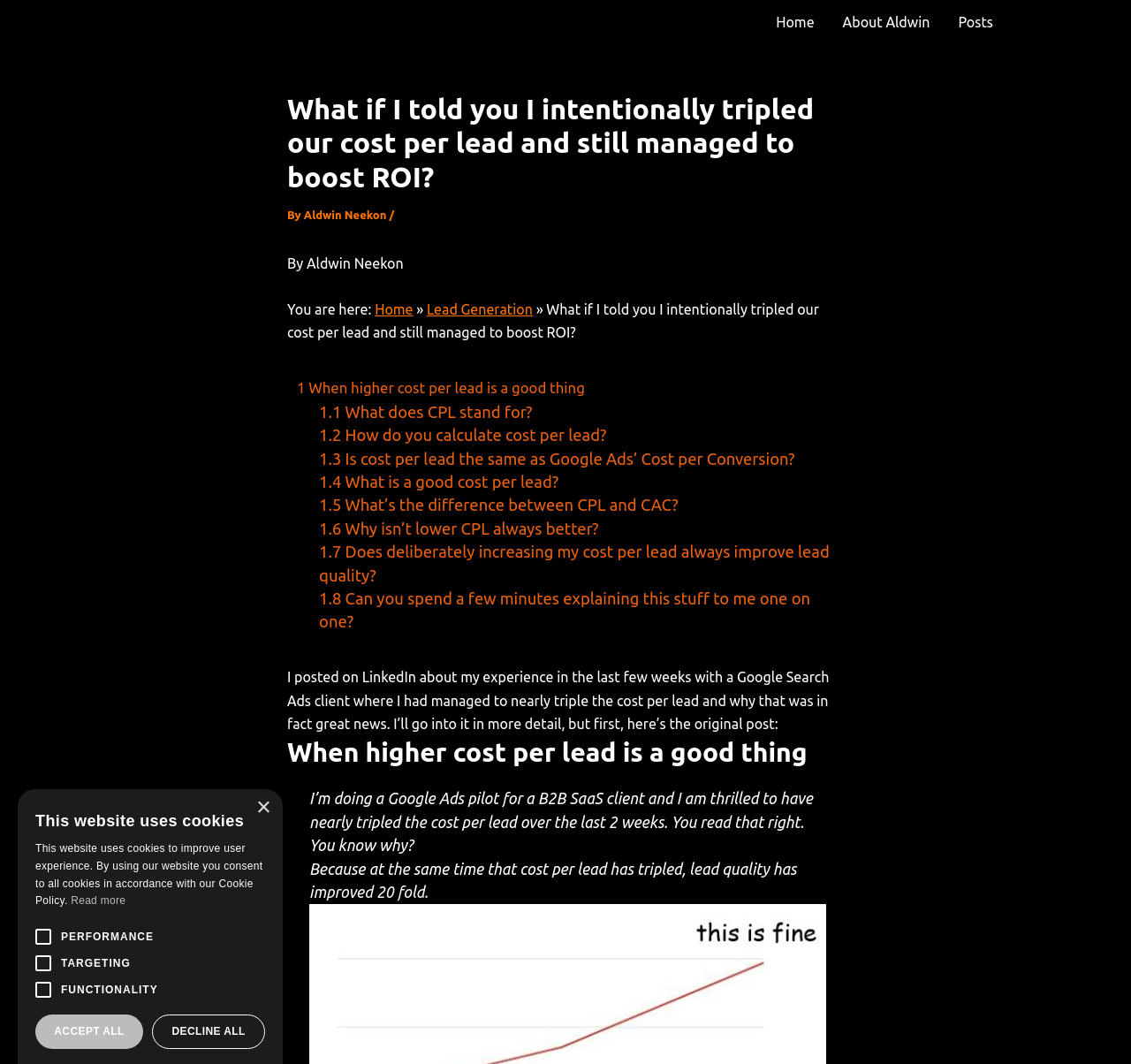Give a short answer to this question using one word or a phrase:
What is the author's name?

Aldwin Neekon